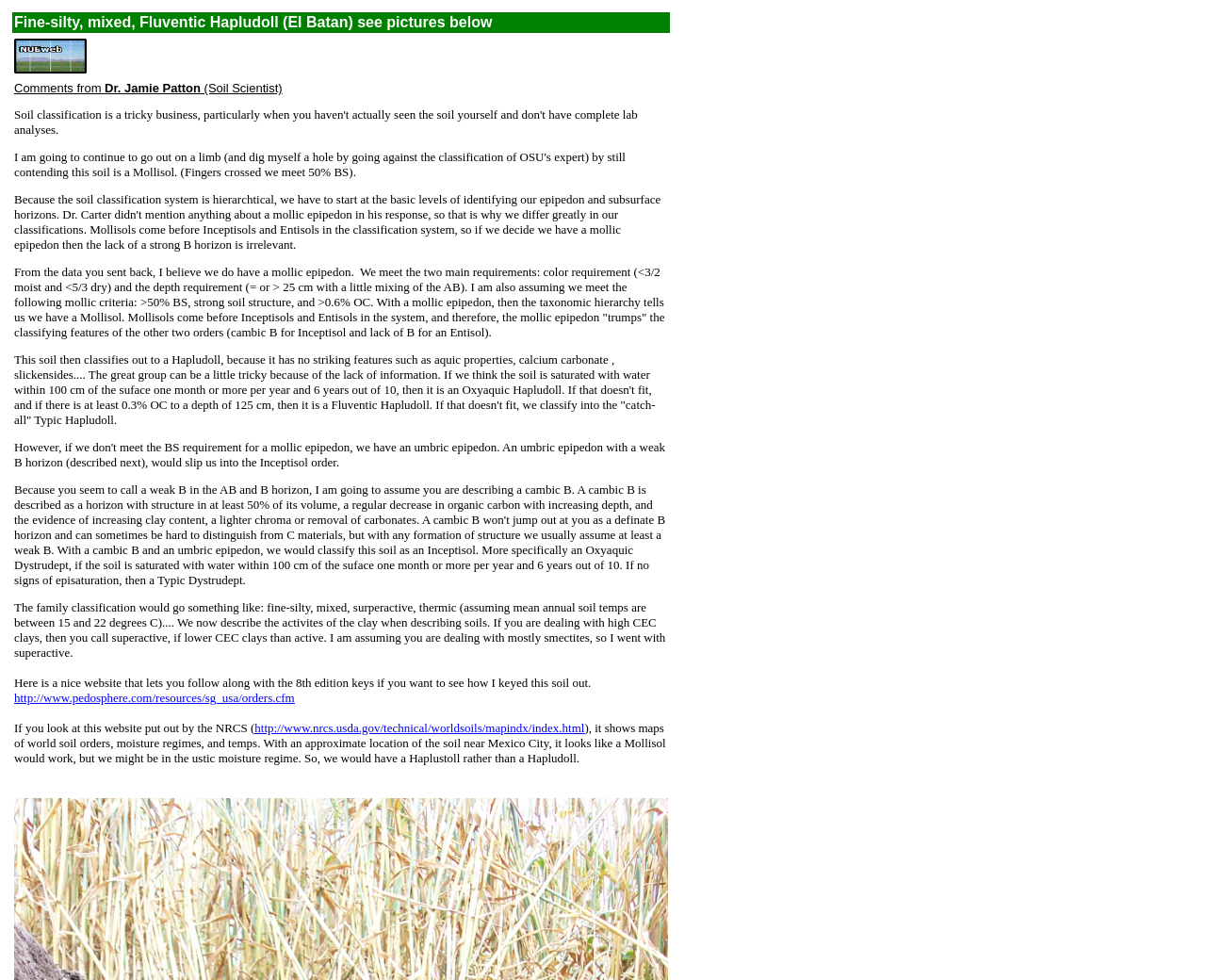Answer the following inquiry with a single word or phrase:
What is the assumption about the mean annual soil temperature?

Between 15 and 22 degrees C